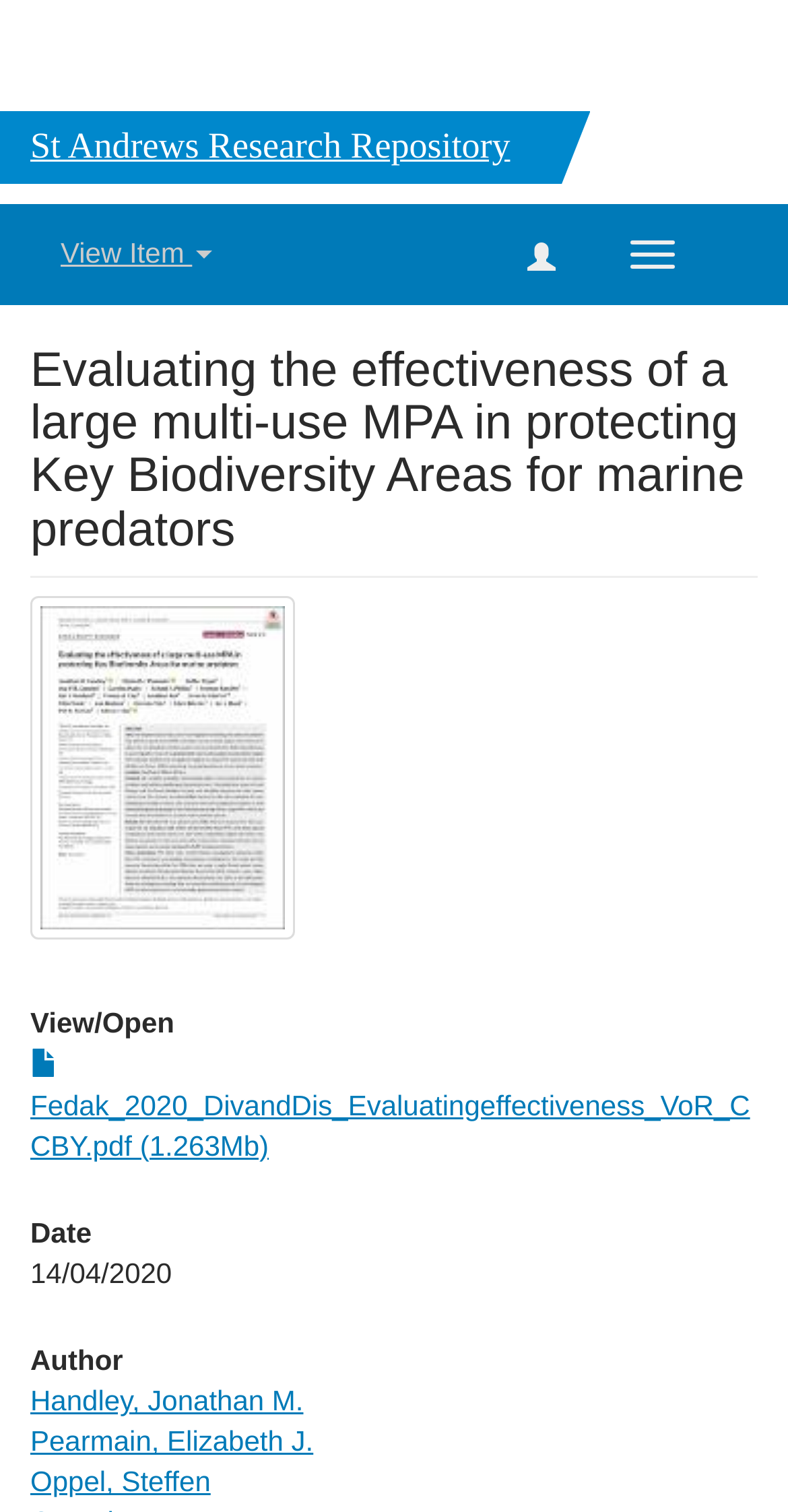What is the title of the research?
Please interpret the details in the image and answer the question thoroughly.

I found the title of the research by looking at the heading element with the text 'Evaluating the effectiveness of a large multi-use MPA in protecting Key Biodiversity Areas for marine predators' which is located at the top of the webpage.